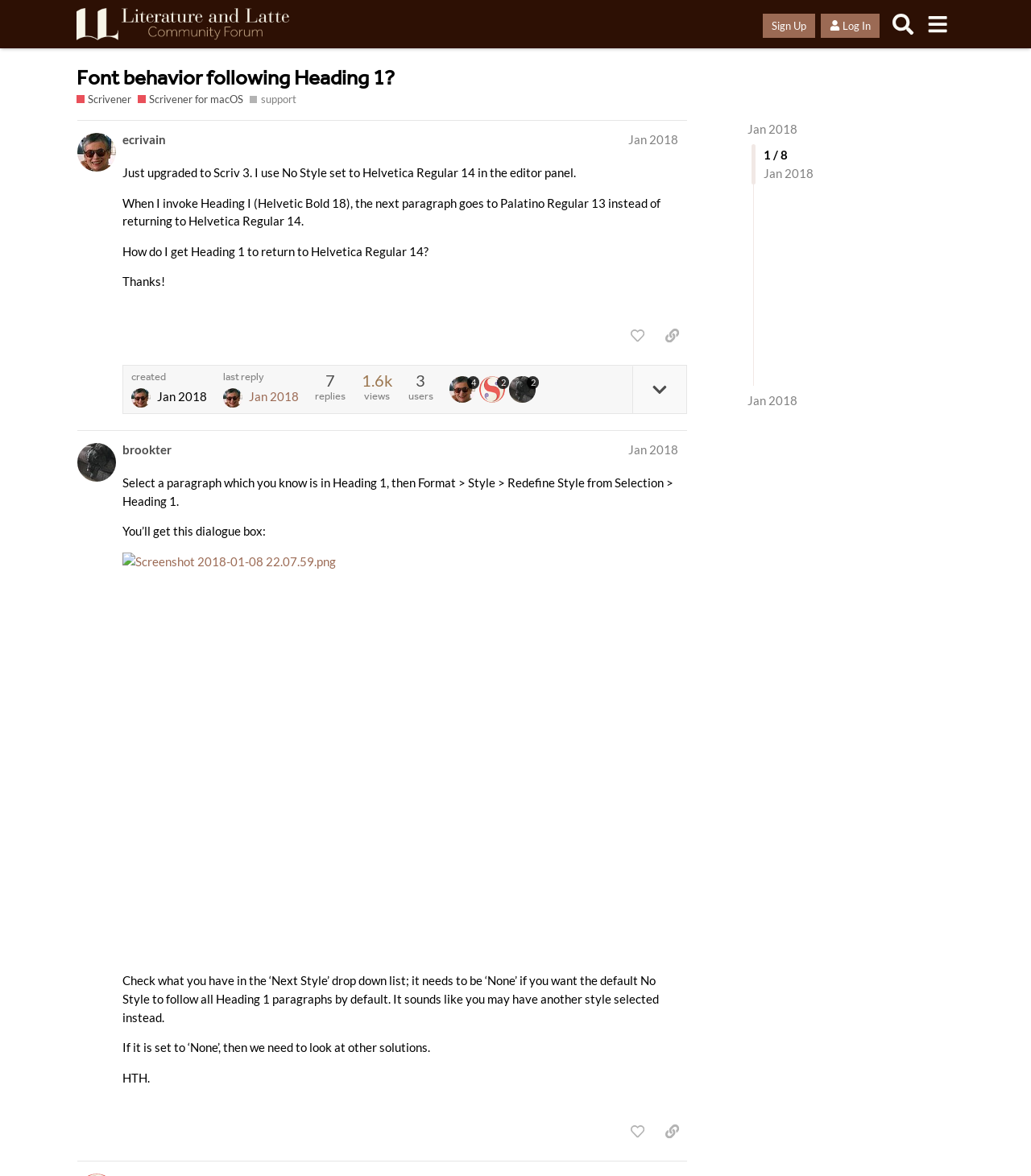Please locate the bounding box coordinates of the element that needs to be clicked to achieve the following instruction: "Copy a link to this post to clipboard". The coordinates should be four float numbers between 0 and 1, i.e., [left, top, right, bottom].

[0.637, 0.274, 0.666, 0.296]